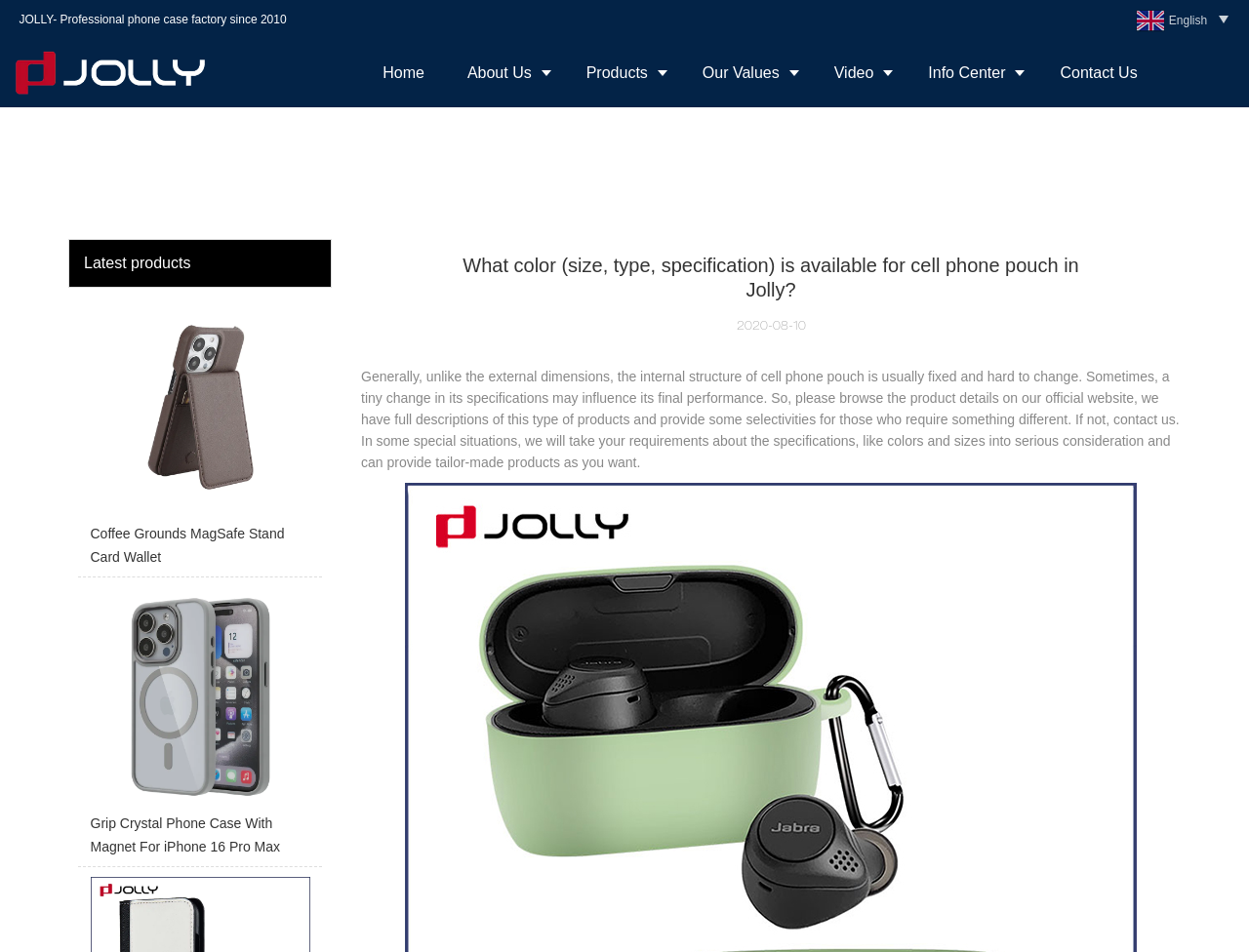Identify the bounding box of the UI component described as: "About Us".

[0.357, 0.041, 0.452, 0.113]